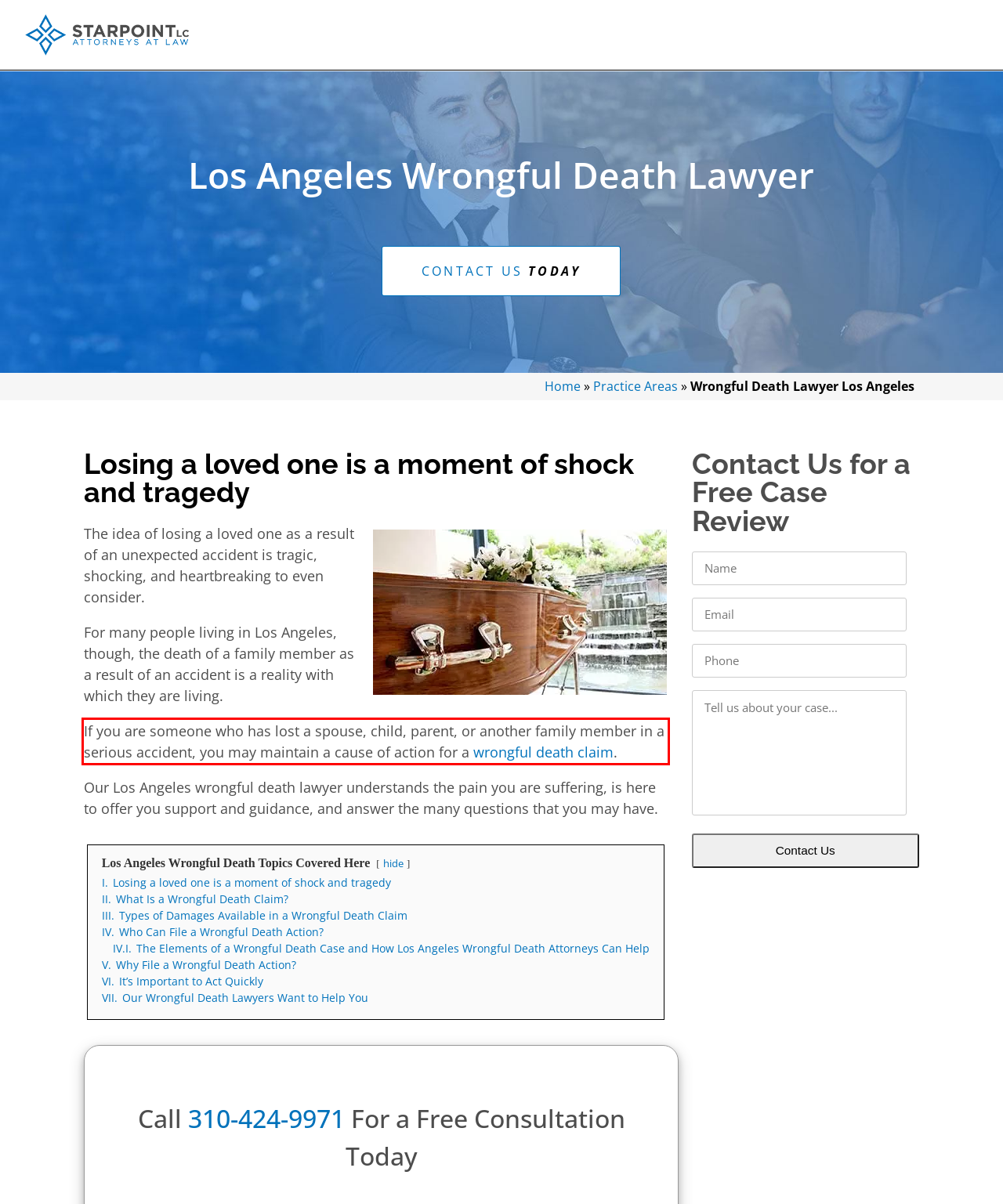Within the screenshot of the webpage, there is a red rectangle. Please recognize and generate the text content inside this red bounding box.

If you are someone who has lost a spouse, child, parent, or another family member in a serious accident, you may maintain a cause of action for a wrongful death claim.